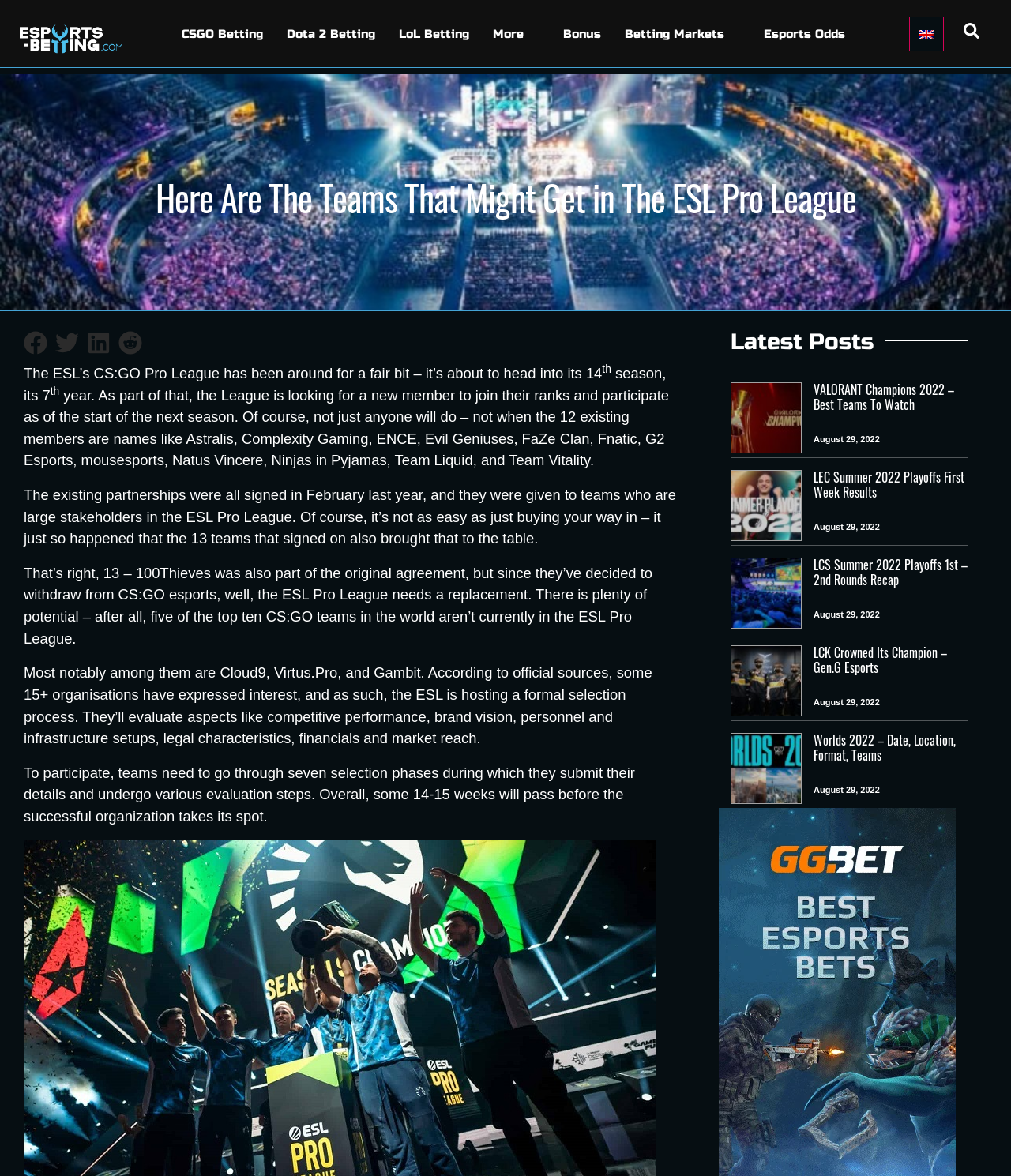Please identify the bounding box coordinates of the clickable region that I should interact with to perform the following instruction: "Read about VALORANT Champions 2022". The coordinates should be expressed as four float numbers between 0 and 1, i.e., [left, top, right, bottom].

[0.723, 0.325, 0.957, 0.379]